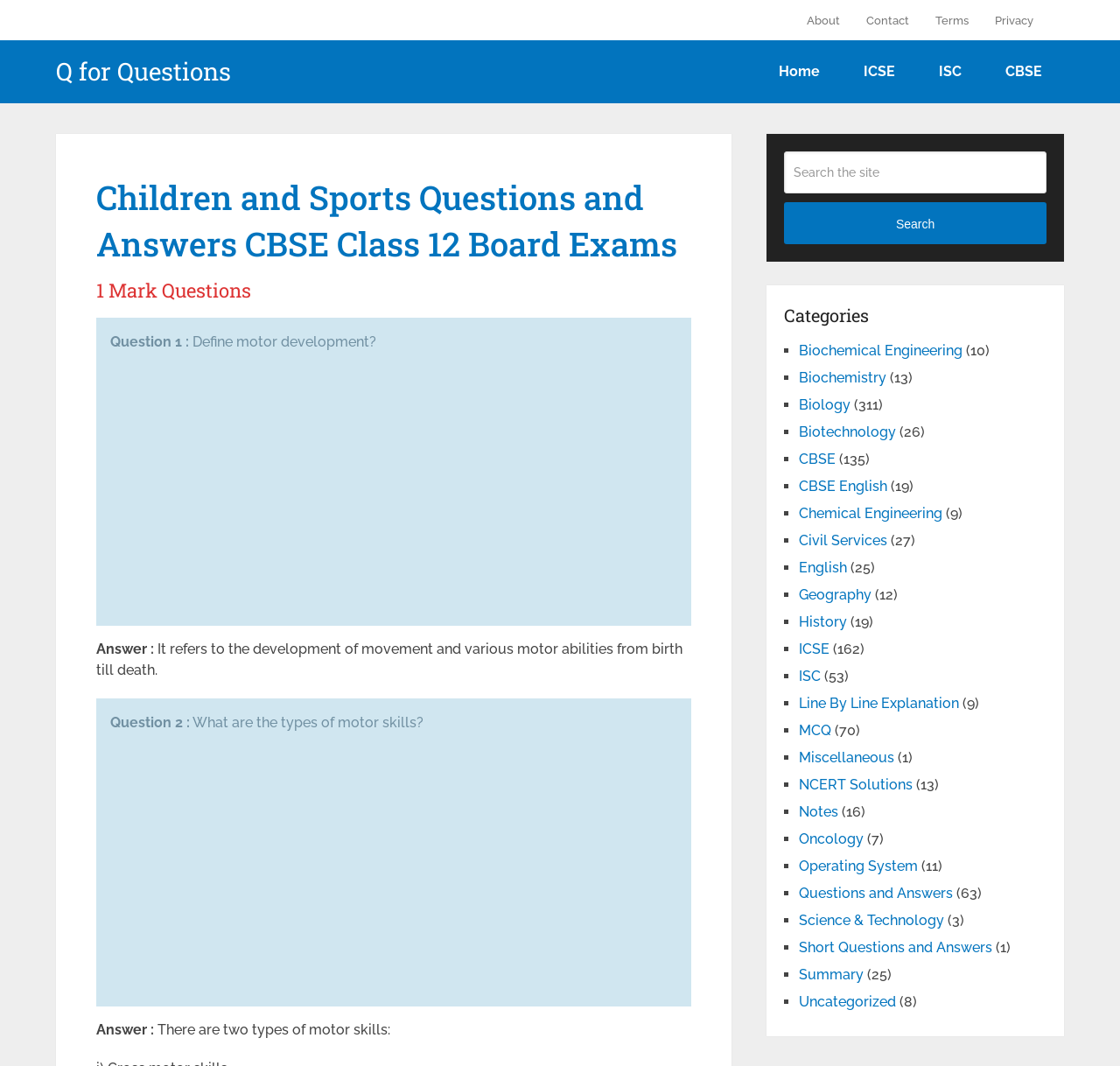Determine and generate the text content of the webpage's headline.

Children and Sports Questions and Answers CBSE Class 12 Board Exams